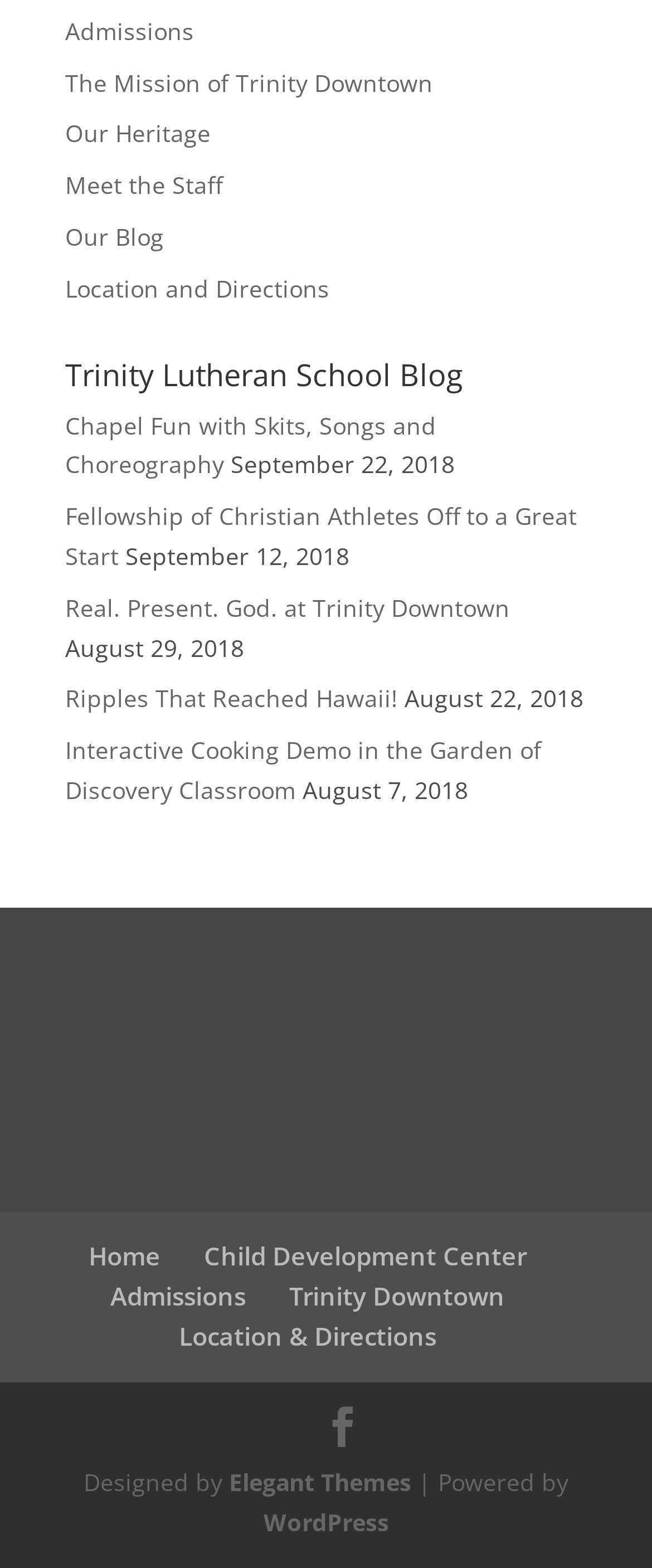Utilize the details in the image to thoroughly answer the following question: What is the title of the blog?

I looked at the heading element with the text 'Trinity Lutheran School Blog' and determined that it is the title of the blog.